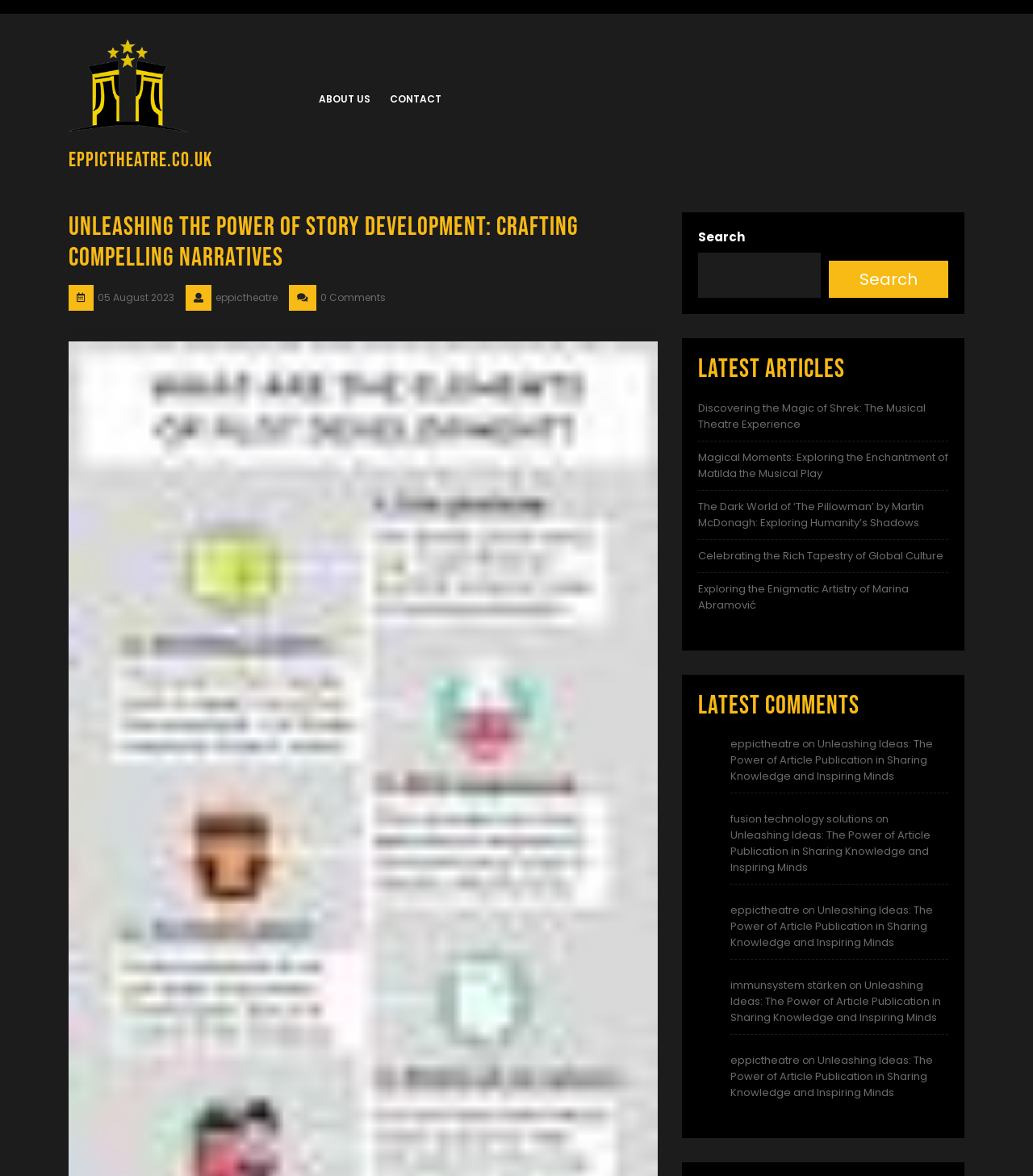What is the title of the first article in the 'Latest articles' section?
Using the image as a reference, deliver a detailed and thorough answer to the question.

The first article in the 'Latest articles' section is titled 'Discovering the Magic of Shrek: The Musical Theatre Experience', which is a link that users can click to read the article.